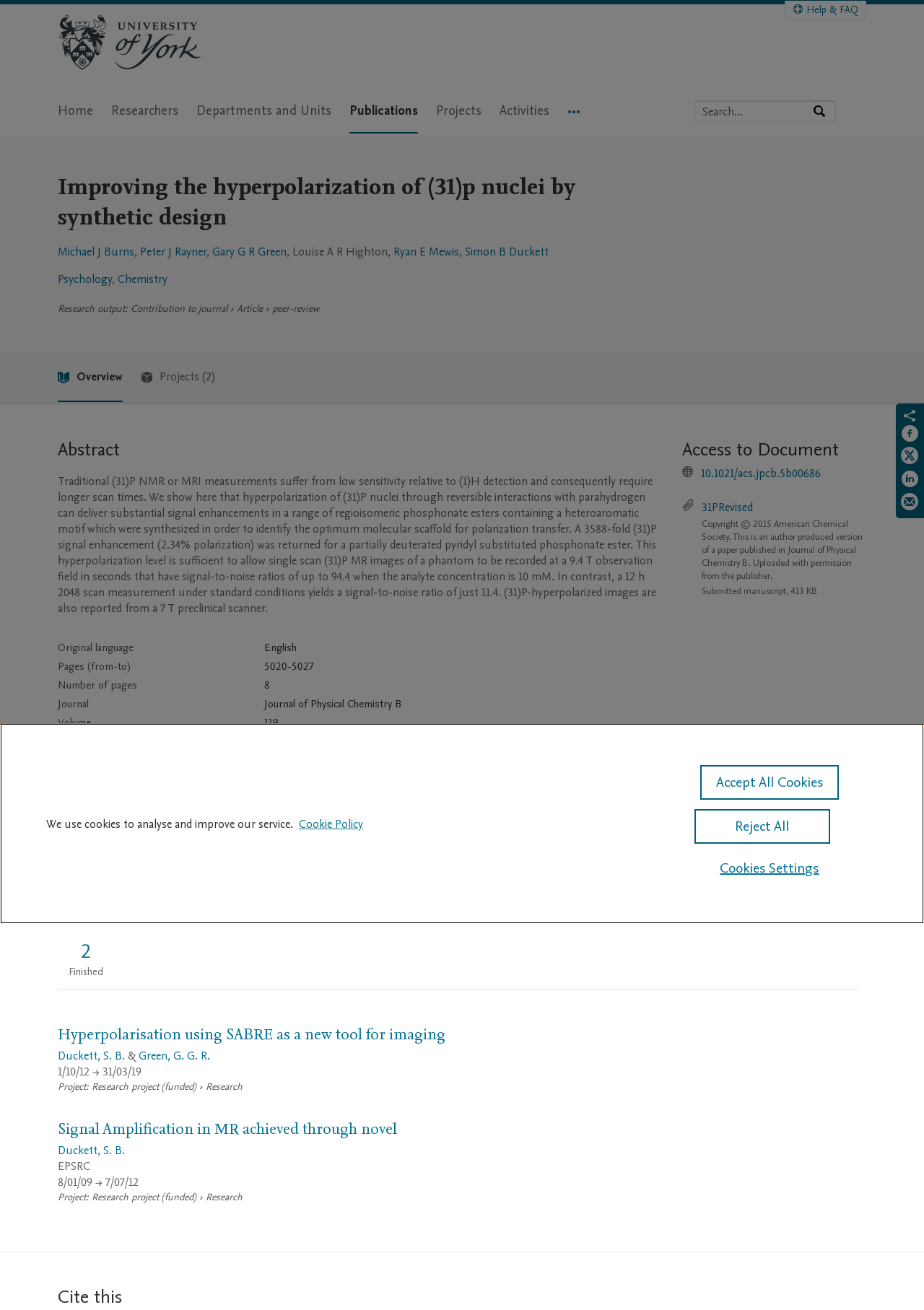Find the bounding box coordinates for the area that must be clicked to perform this action: "Search by expertise, name or affiliation".

[0.752, 0.077, 0.879, 0.094]